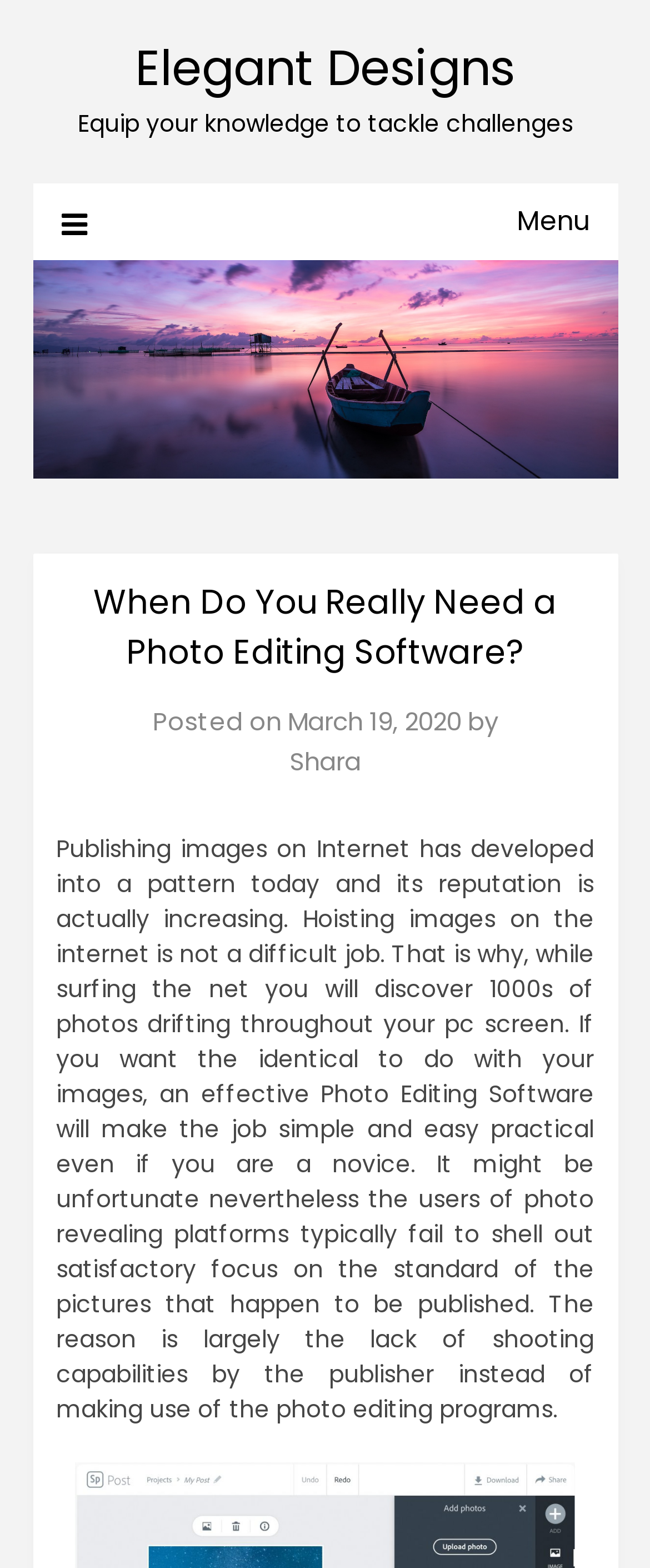What is the name of the author?
Answer the question with a thorough and detailed explanation.

I found the author's name by looking at the text 'by' followed by a link 'Shara' in the header section of the webpage, which typically indicates the author of the article.